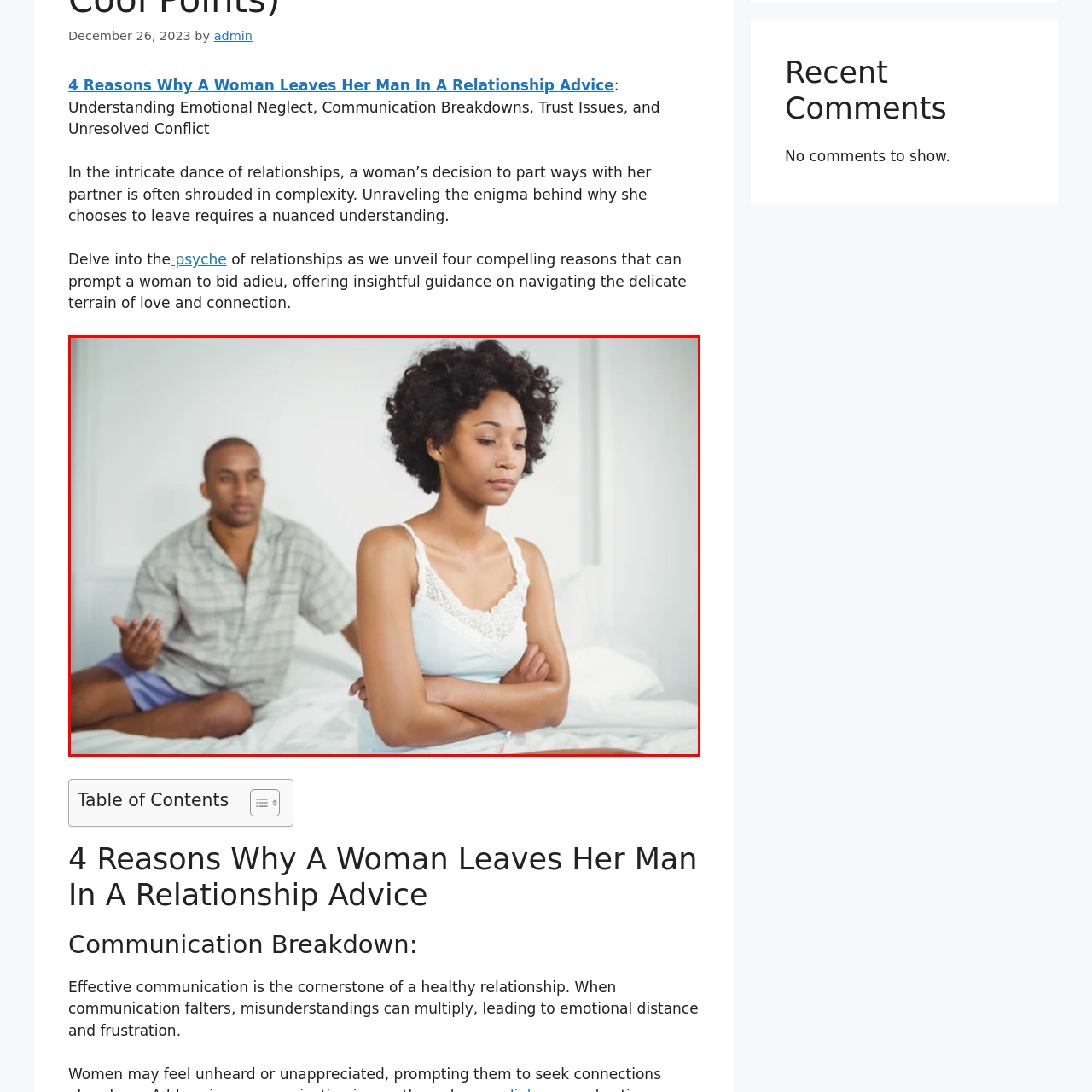Articulate a detailed description of the image enclosed by the red outline.

The image depicts a tense moment between a couple sitting on a bed, highlighting the emotional complexities often present in relationships. The woman, portrayed with her arms crossed and a serious expression, reflects feelings of distress or frustration, while the man, positioned behind her, appears to be gesturing as if attempting to communicate or plead his case. This scene encapsulates the theme of misunderstandings and emotional distance that can arise in intimate relationships, resonating with the article titled "4 Reasons Why A Woman Leaves Her Man In A Relationship Advice." The narrative emphasizes the significance of communication and emotional connection as pivotal factors that can influence a woman's decision to part ways, underscoring the importance of addressing underlying issues such as emotional neglect and trust conflicts.